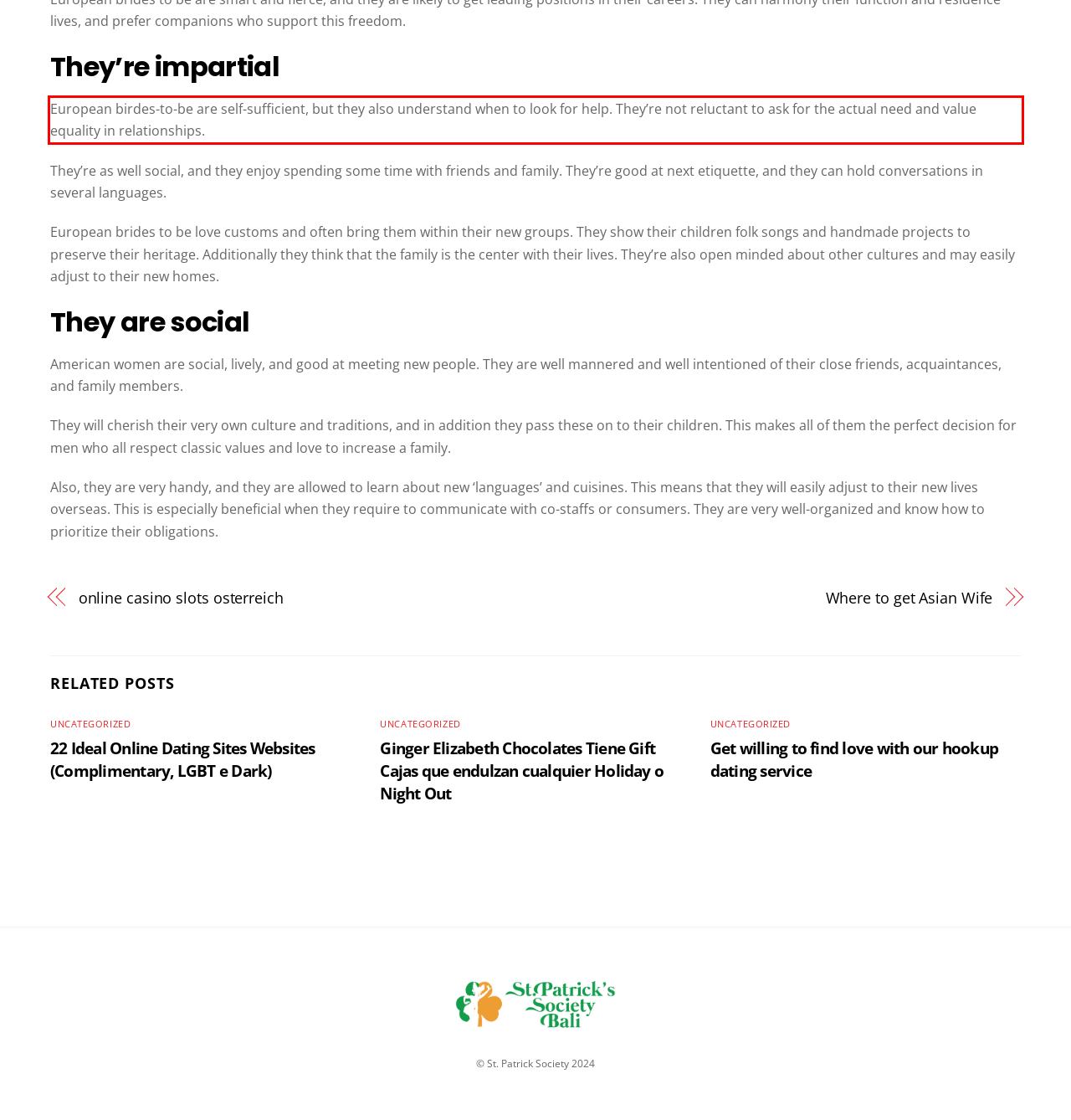Within the screenshot of the webpage, there is a red rectangle. Please recognize and generate the text content inside this red bounding box.

European birdes-to-be are self-sufficient, but they also understand when to look for help. They’re not reluctant to ask for the actual need and value equality in relationships.